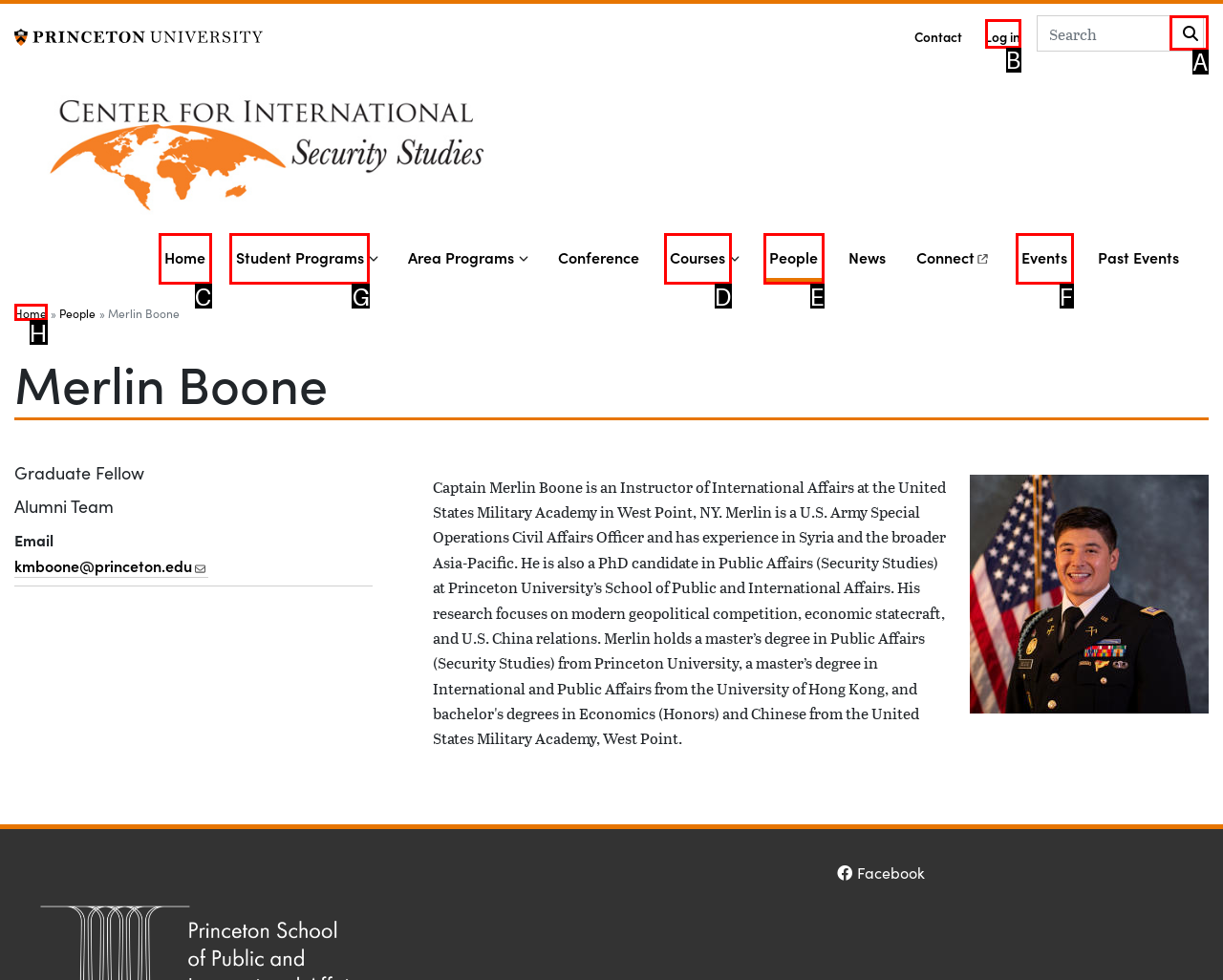Please indicate which HTML element should be clicked to fulfill the following task: View competitions. Provide the letter of the selected option.

None